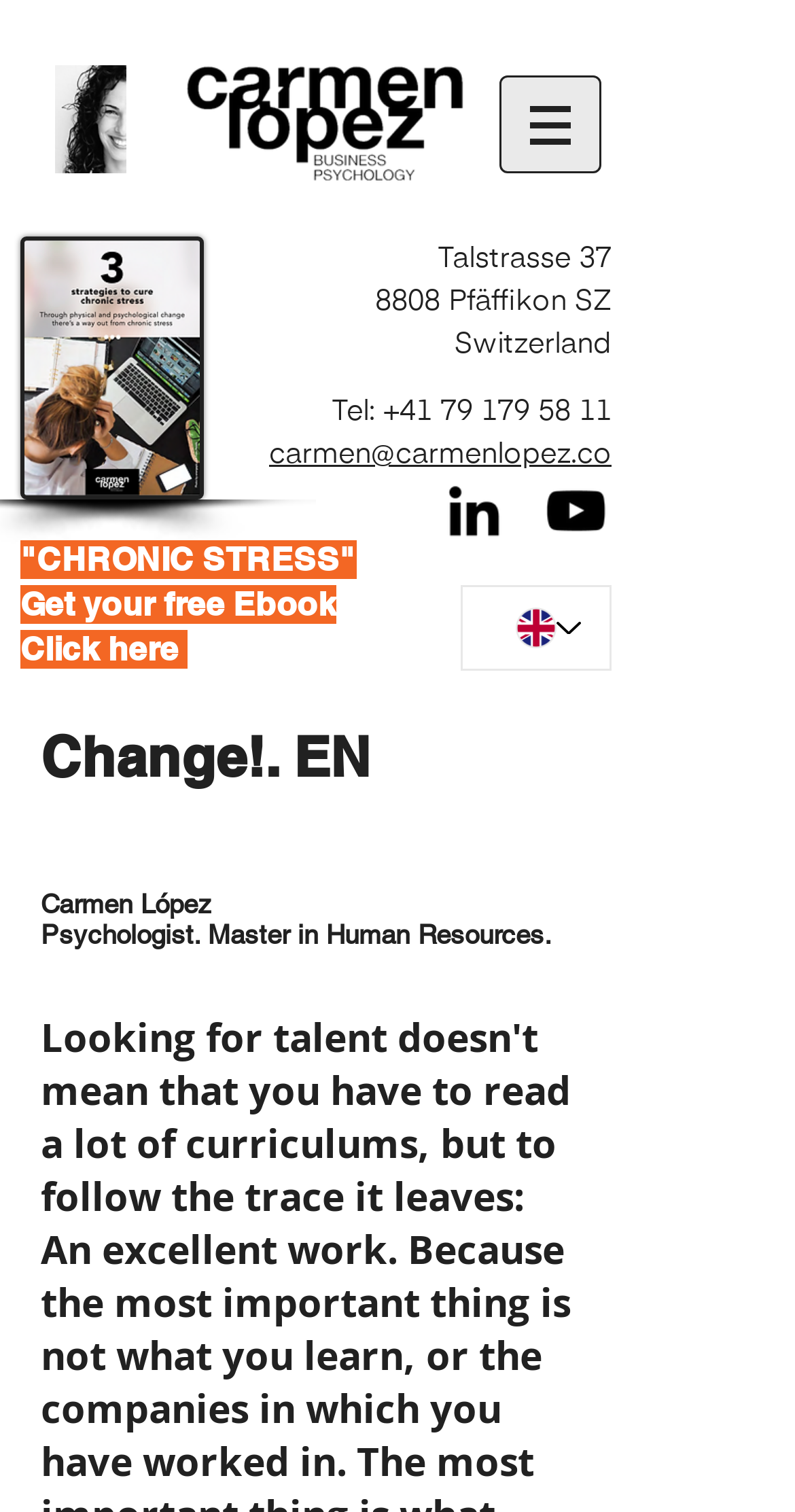Create a detailed summary of the webpage's content and design.

The webpage appears to be a personal website or profile for Carmen Lopez, a psychologist. At the top left, there is a link to Carmen Lopez's profile picture, accompanied by her name. To the right of this, there is a navigation menu labeled "Site" with a dropdown button. 

Below this, there is a logo for Business Psychology in black, which is an image link. 

On the right side of the page, there is a language selector with English selected. 

Further down, there is a social bar with links to LinkedIn and YouTube, each accompanied by their respective icons. 

Below the social bar, there is a section with contact information, including an address in Pfäffikon SZ, Switzerland, a phone number, and an email address. 

On the left side of the page, there is a section promoting a free eBook on chronic stress, with a link to download it. The title "CHRONIC STRESS" is in a heading, and there are links to get the eBook and click here. 

Below this, there is a heading with the title "Change!. EN", which is likely the title of the webpage. Underneath, there is a brief bio of Carmen Lopez, including her name, profession, and a description of her expertise.